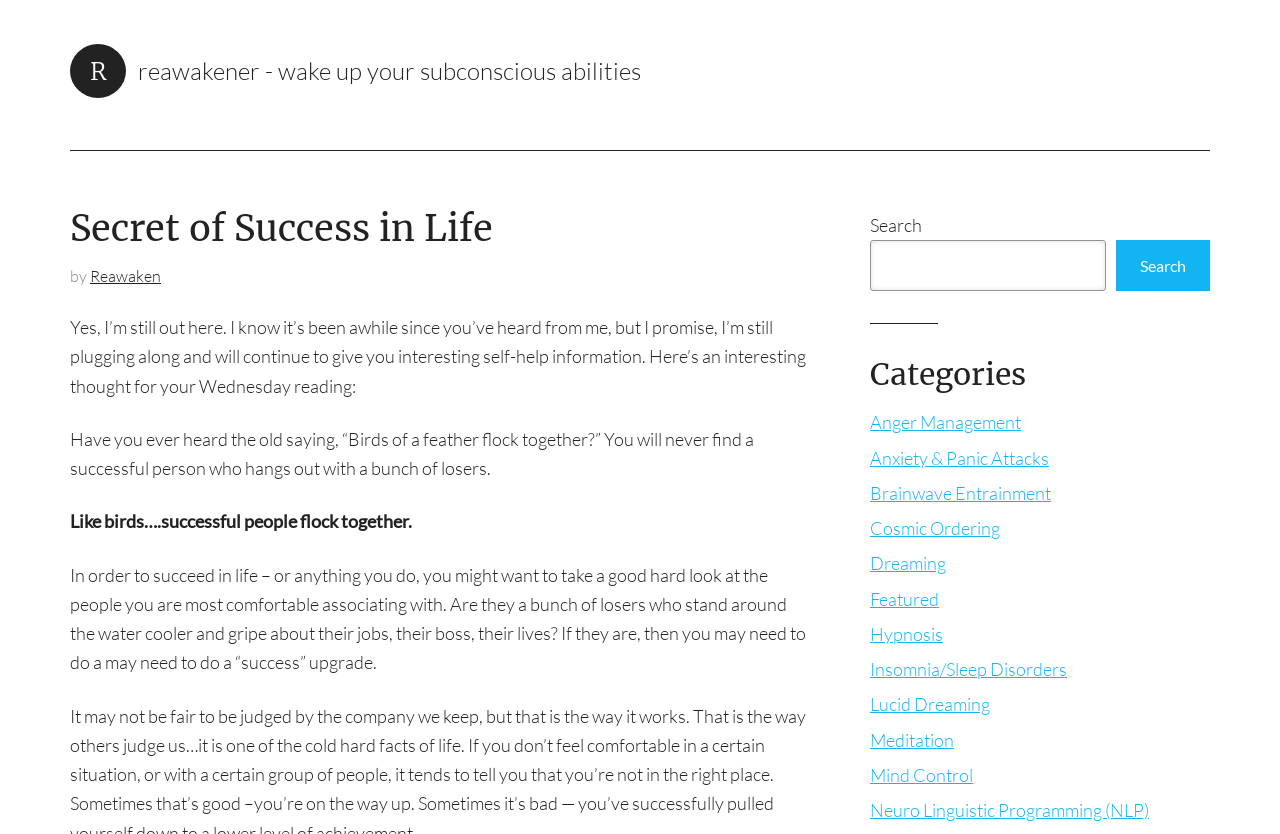Reply to the question with a single word or phrase:
What categories are available on the website?

Multiple categories